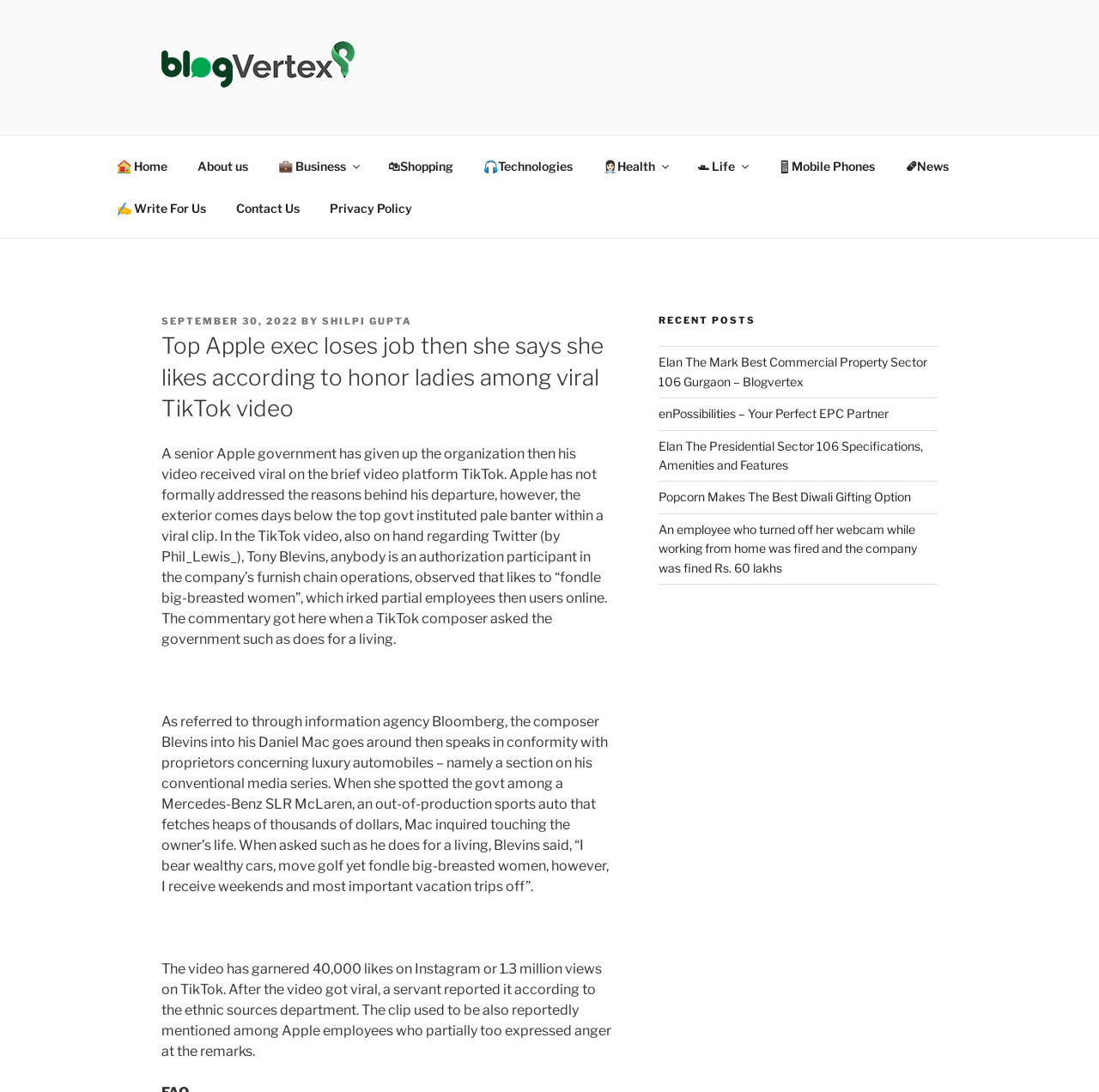Specify the bounding box coordinates of the element's area that should be clicked to execute the given instruction: "Explore the 'Business' section". The coordinates should be four float numbers between 0 and 1, i.e., [left, top, right, bottom].

[0.239, 0.132, 0.339, 0.171]